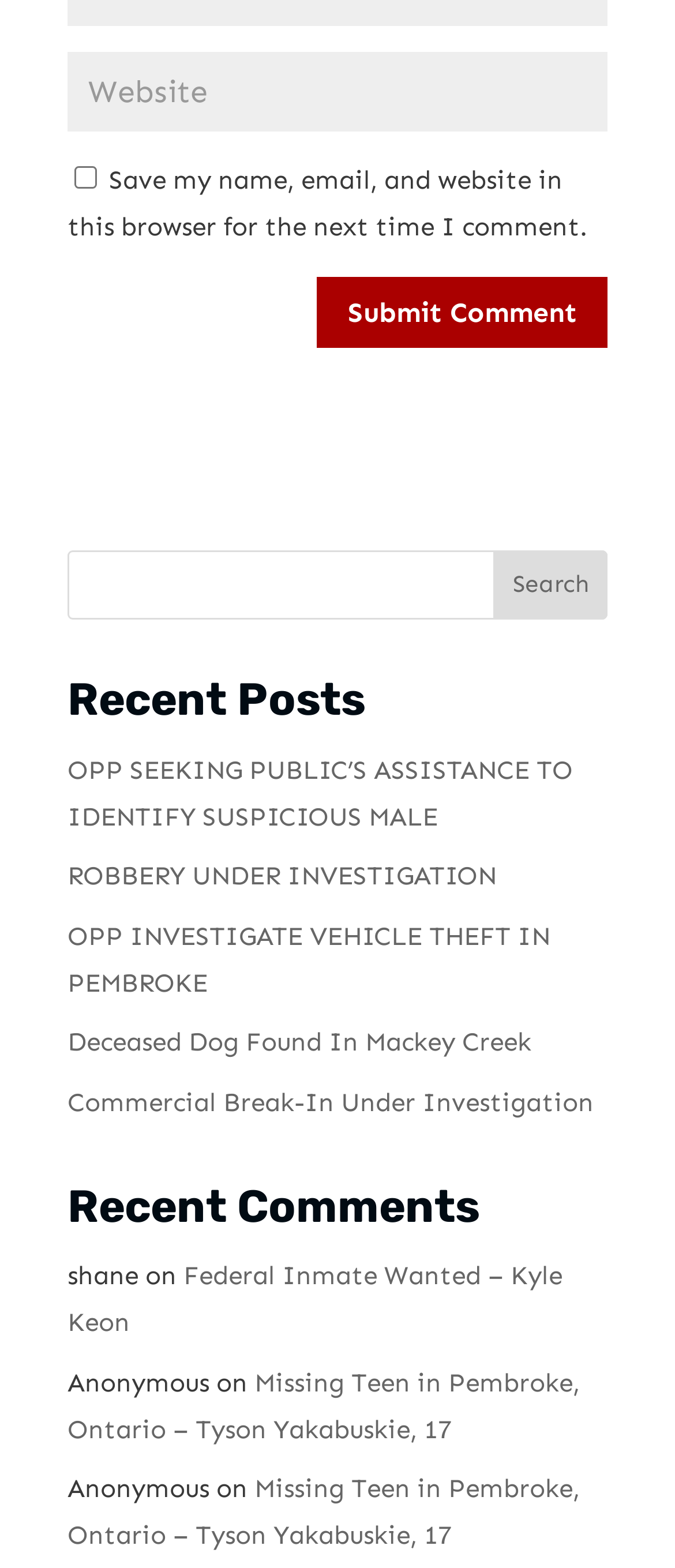What is the category of the articles listed under 'Recent Posts'?
Can you offer a detailed and complete answer to this question?

The articles listed under 'Recent Posts' have titles such as 'OPP SEEKING PUBLIC’S ASSISTANCE TO IDENTIFY SUSPICIOUS MALE' and 'ROBBERY UNDER INVESTIGATION', which suggest that they are news articles, likely related to crime and law enforcement.